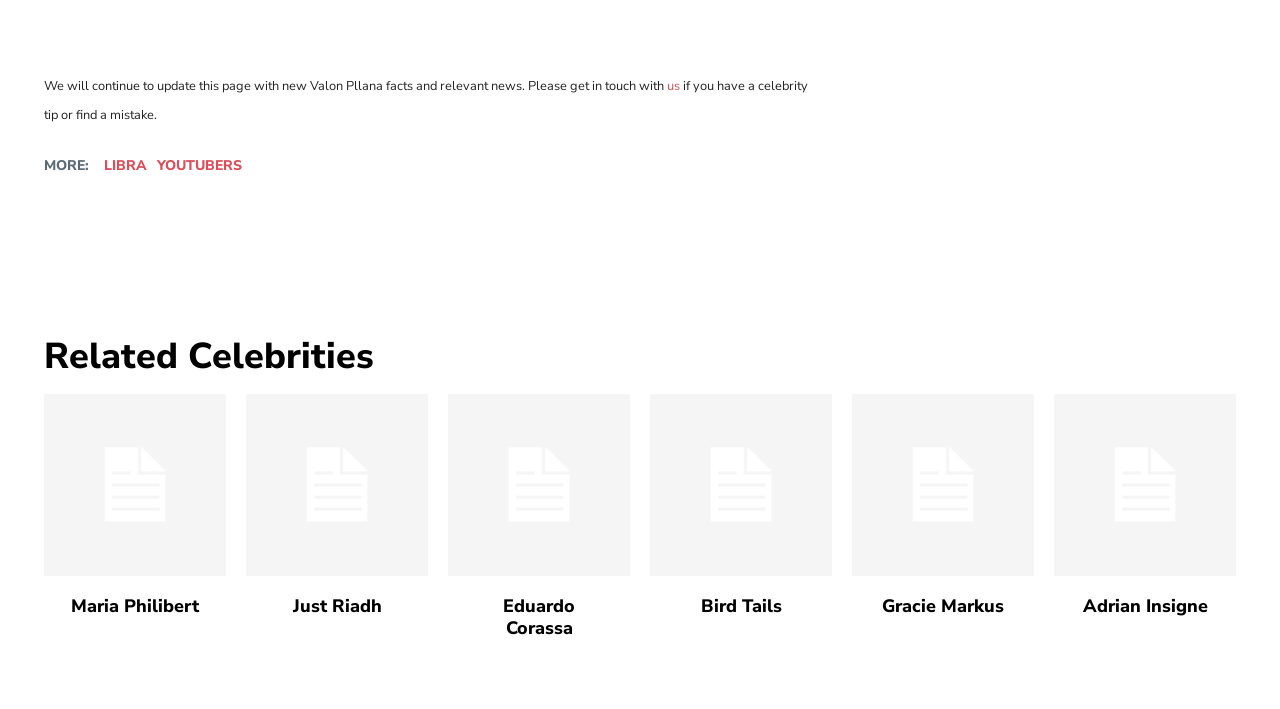Determine the bounding box coordinates for the clickable element to execute this instruction: "View Maria Philibert's page". Provide the coordinates as four float numbers between 0 and 1, i.e., [left, top, right, bottom].

[0.034, 0.556, 0.177, 0.813]